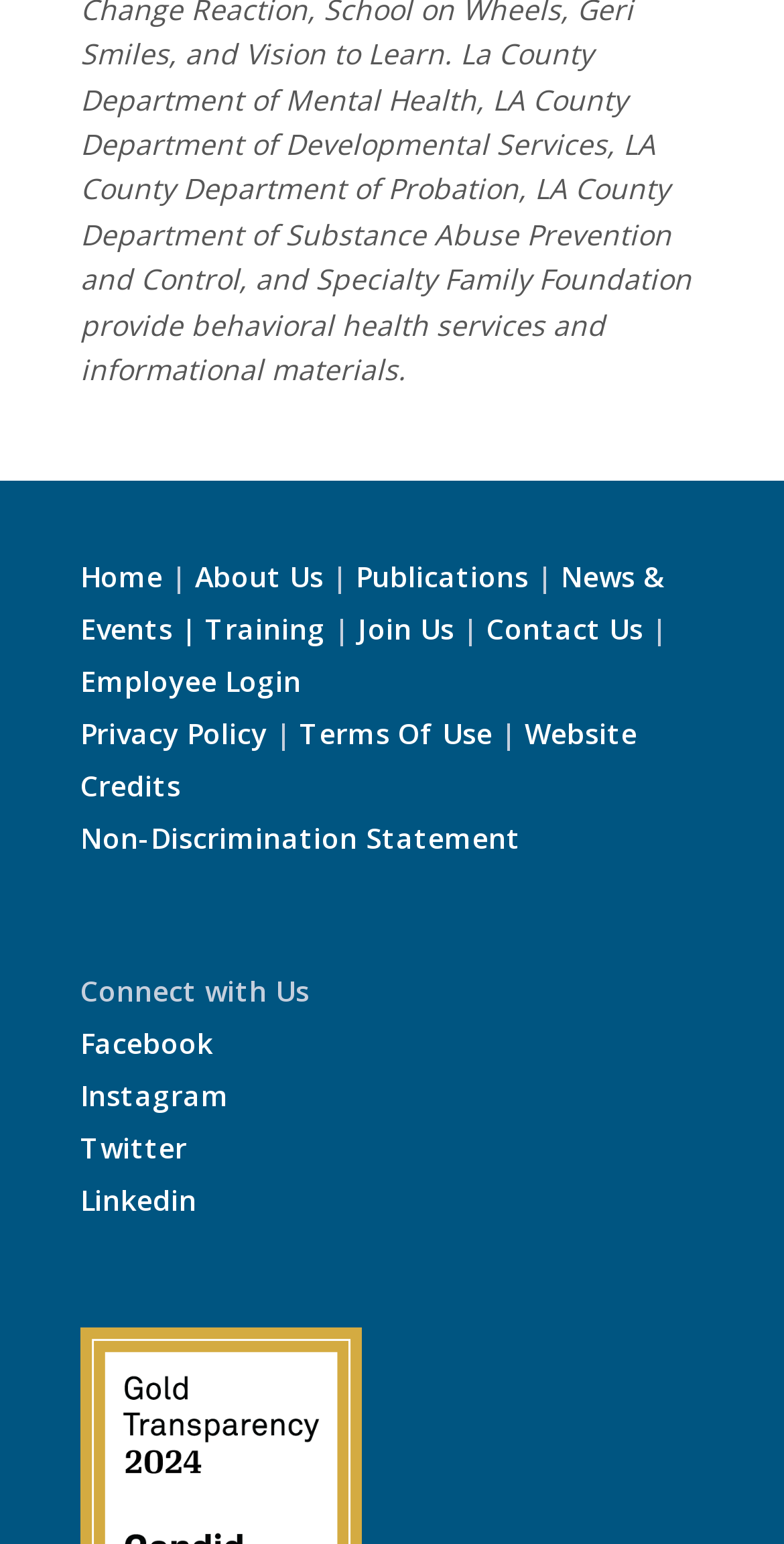What is the text above the social media links?
Please provide a comprehensive answer to the question based on the webpage screenshot.

Above the social media links, I found a static text element that reads 'Connect with Us', which suggests that this section is intended for users to connect with the organization on various social media platforms.